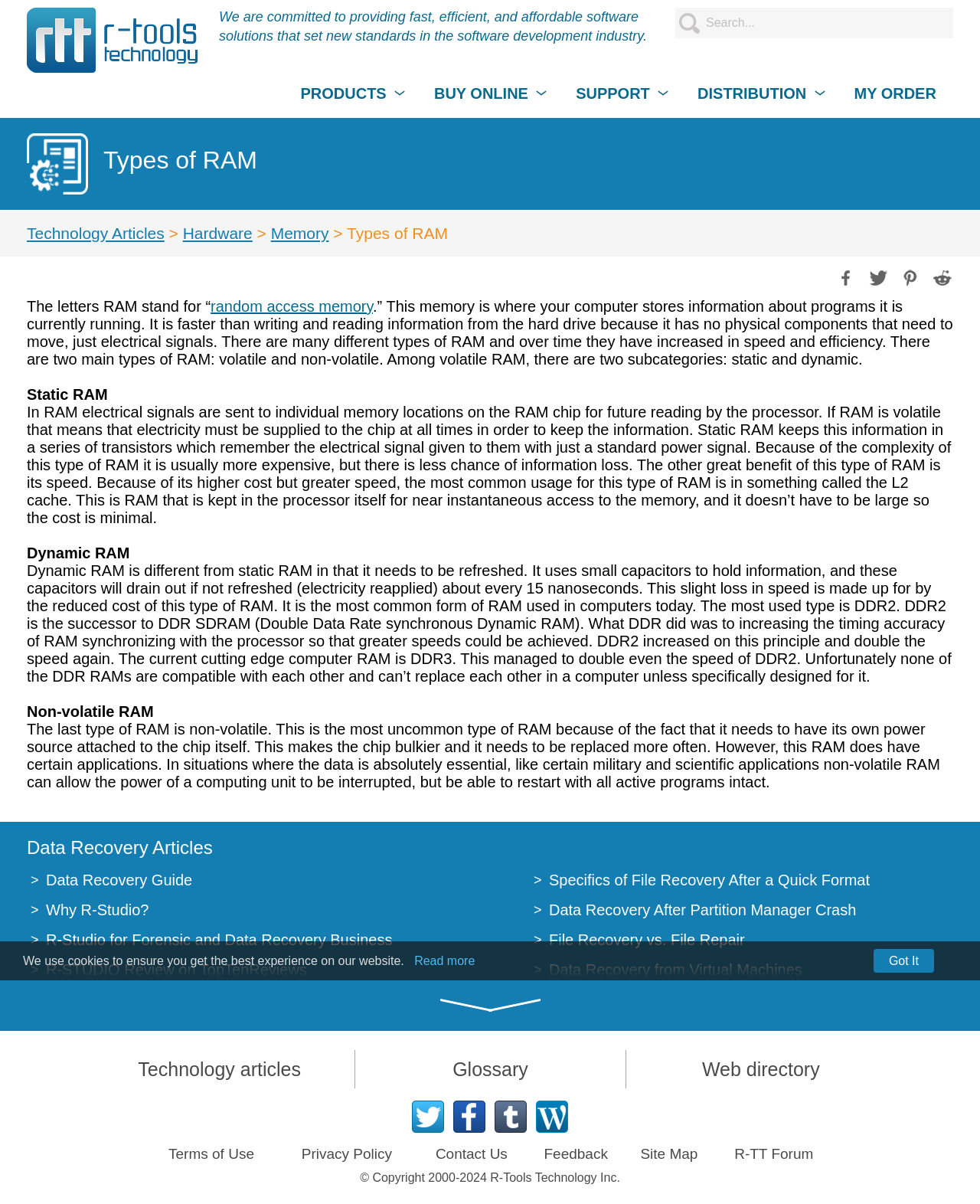Carefully observe the image and respond to the question with a detailed answer:
What is the difference between DDR2 and DDR3?

The webpage explains that DDR2 increased the timing accuracy of RAM synchronizing with the processor, and DDR3 doubled the speed again, making it the current cutting-edge computer RAM.